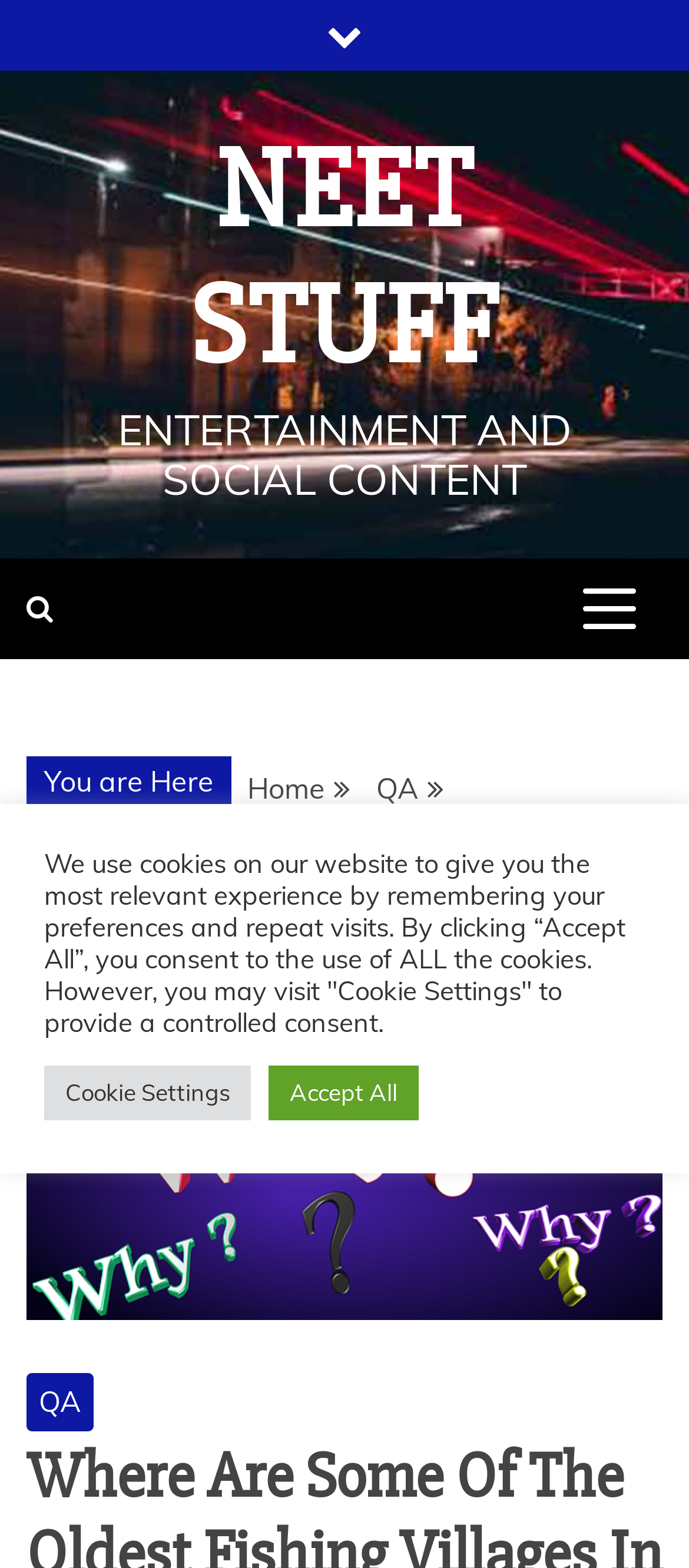What is the text above the cookie settings button?
Respond to the question with a single word or phrase according to the image.

We use cookies on our website...